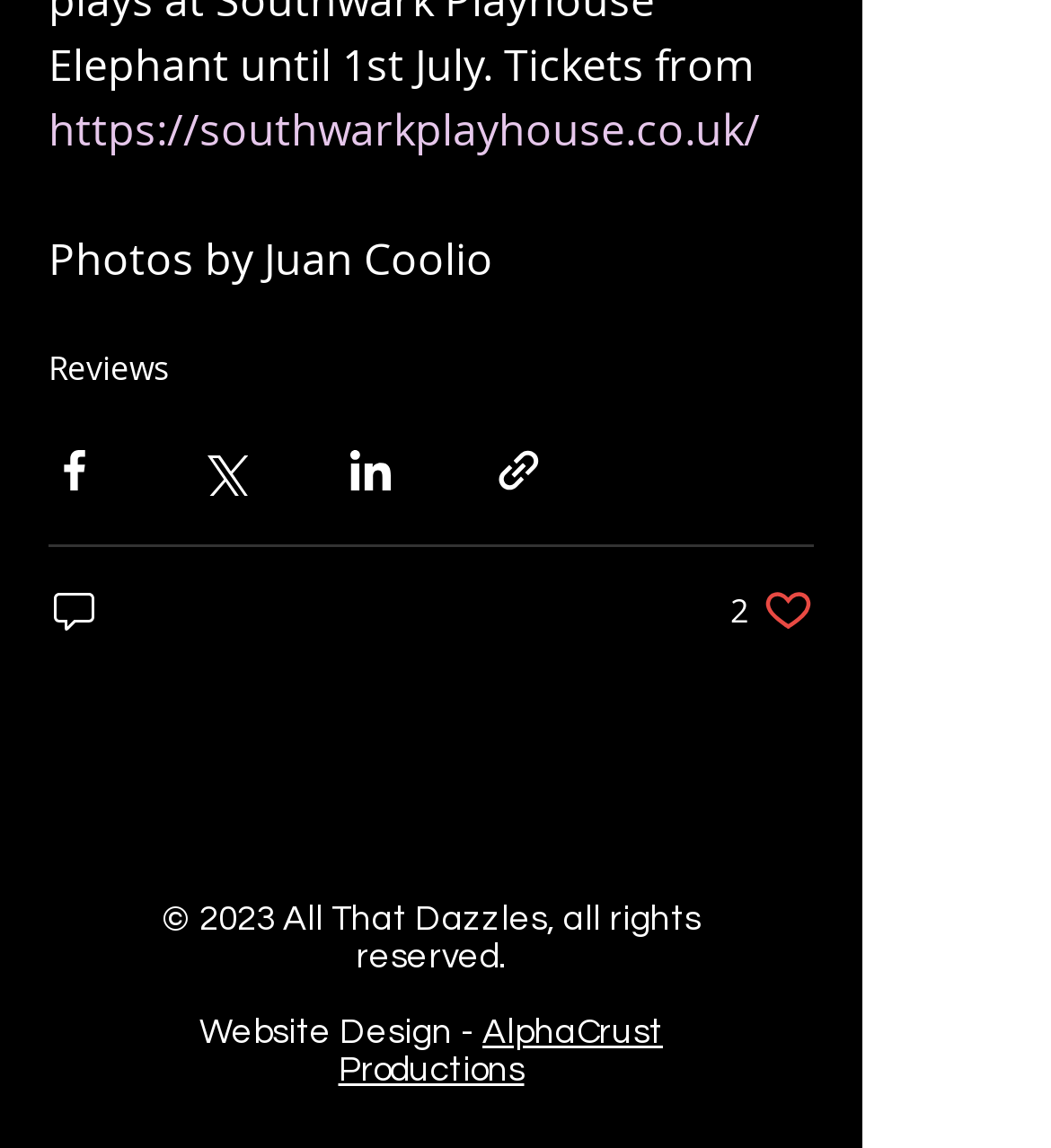How many comments does the post have? Refer to the image and provide a one-word or short phrase answer.

0